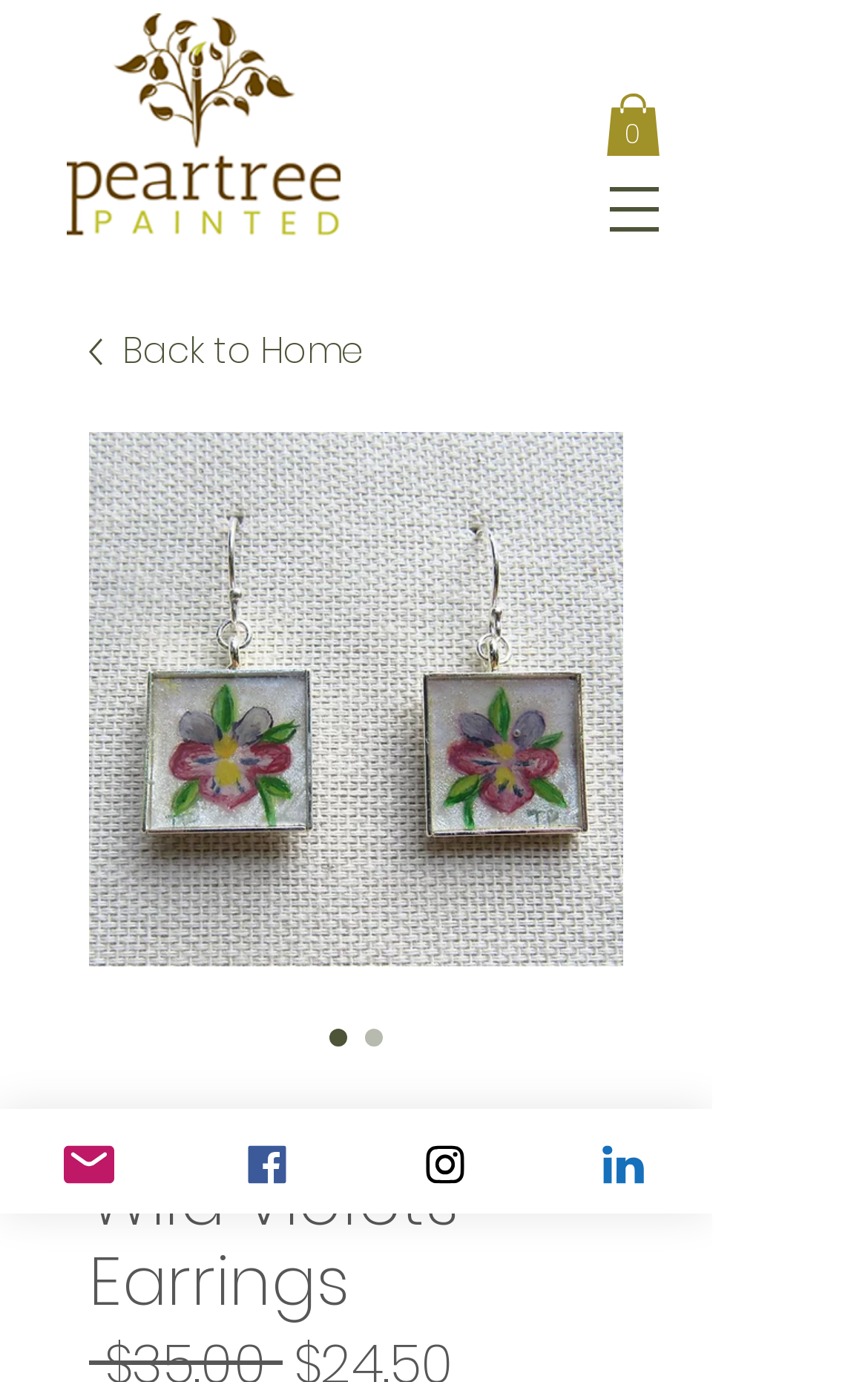Provide an in-depth caption for the elements present on the webpage.

This webpage is about "Wild Violets Earrings" from PearTree Designs. At the top left, there is a logo of PearTree Designs, which is a painted image. To the right of the logo, there is a link to the cart, which currently has 0 items. Next to the cart link, there is a button to open the navigation menu.

When the navigation menu is opened, there is a link to go back to the home page, accompanied by a small image. Below that, there is a large image of the "Wild Violets Earrings". There are two radio buttons, one of which is checked, and a heading that reads "Wild Violets Earrings".

At the bottom of the page, there are four social media links: Email, Facebook, Instagram, and LinkedIn, each accompanied by a small image.

The main content of the page is focused on the "Wild Violets Earrings", with a detailed image and a heading that describes the product. The navigation menu and social media links are secondary elements that provide additional functionality and ways to connect with the brand.